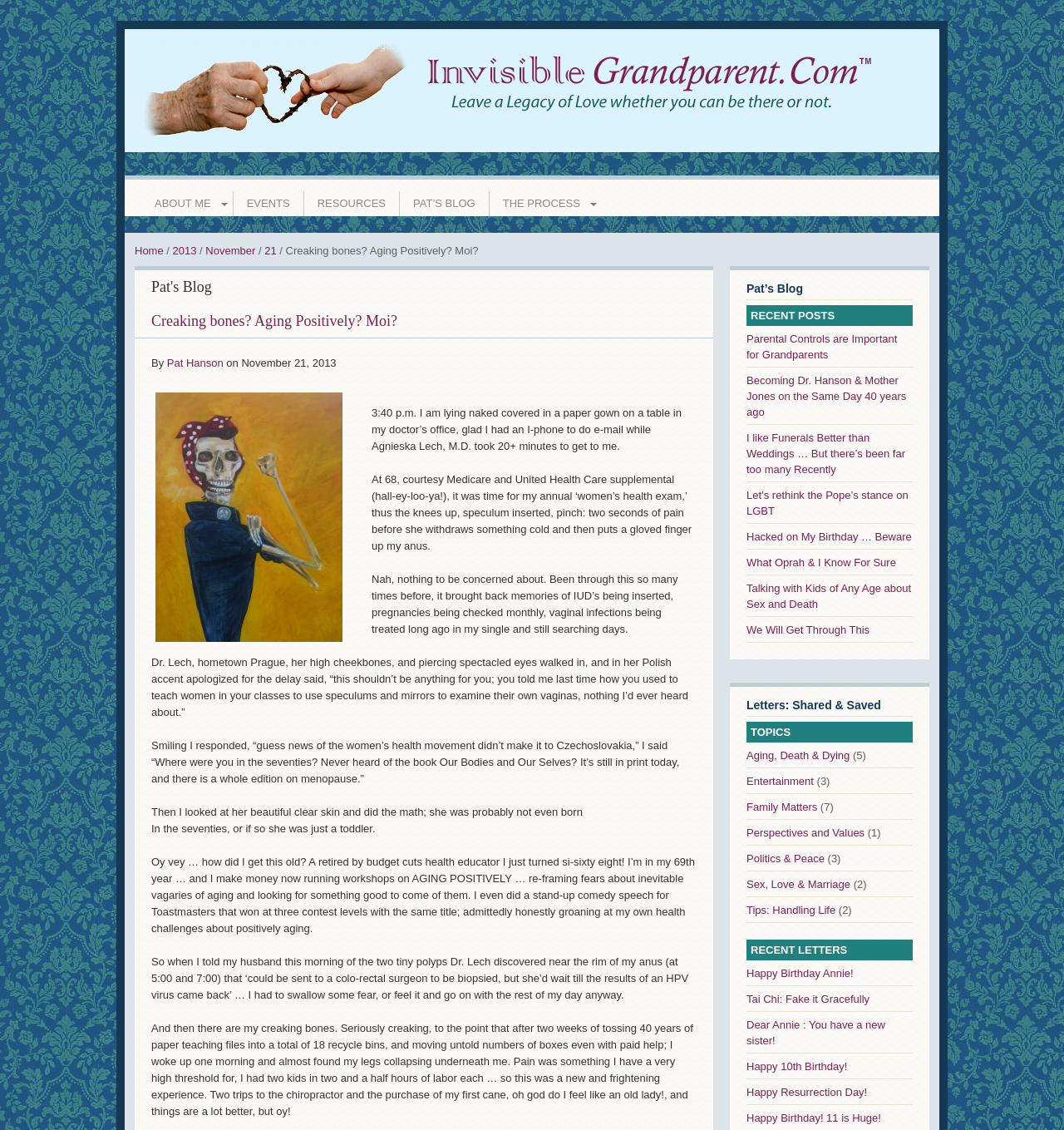Please determine the bounding box coordinates for the element that should be clicked to follow these instructions: "Visit 'EVENTS' page".

[0.22, 0.17, 0.284, 0.191]